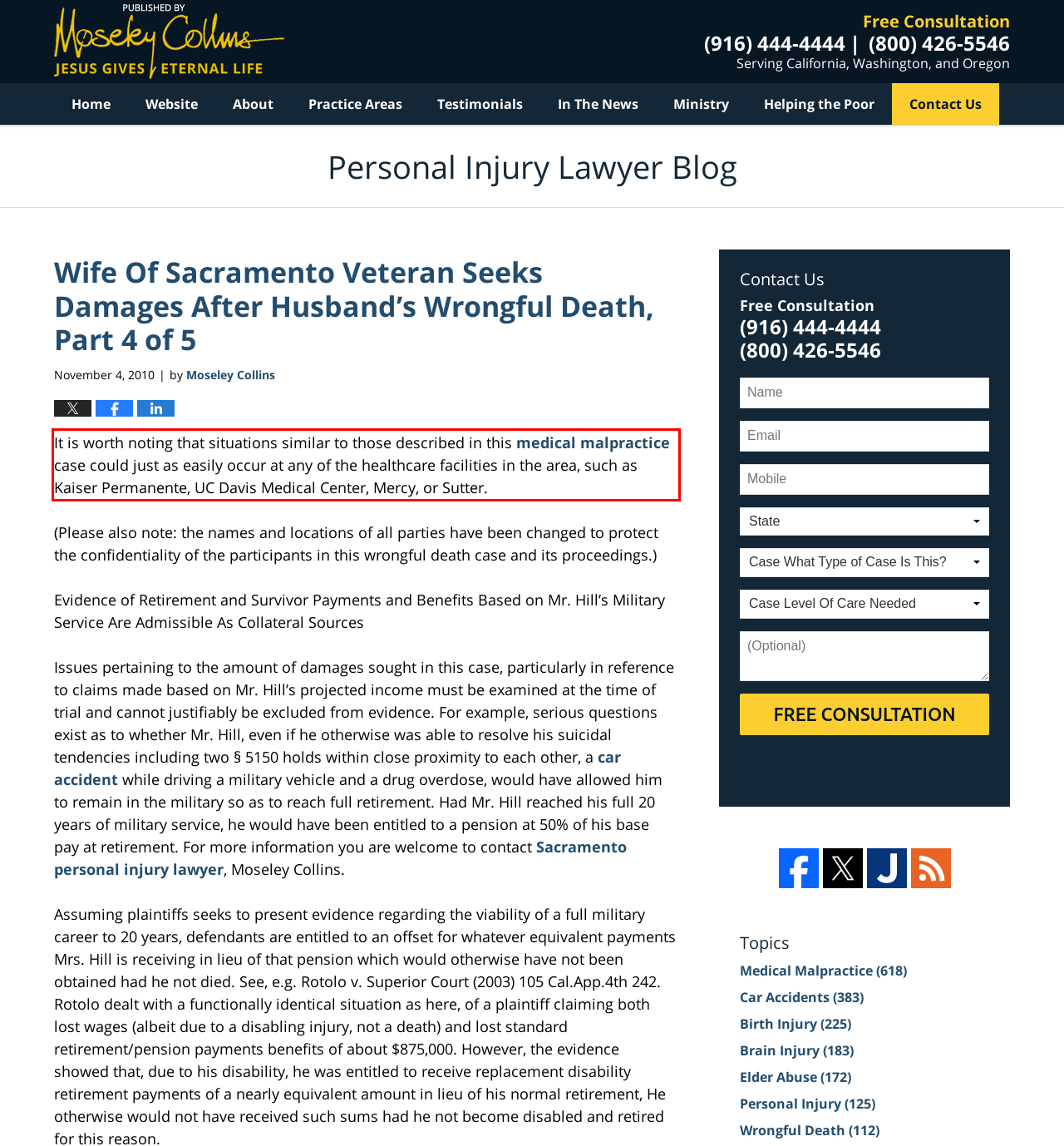Using the provided screenshot of a webpage, recognize and generate the text found within the red rectangle bounding box.

It is worth noting that situations similar to those described in this medical malpractice case could just as easily occur at any of the healthcare facilities in the area, such as Kaiser Permanente, UC Davis Medical Center, Mercy, or Sutter.